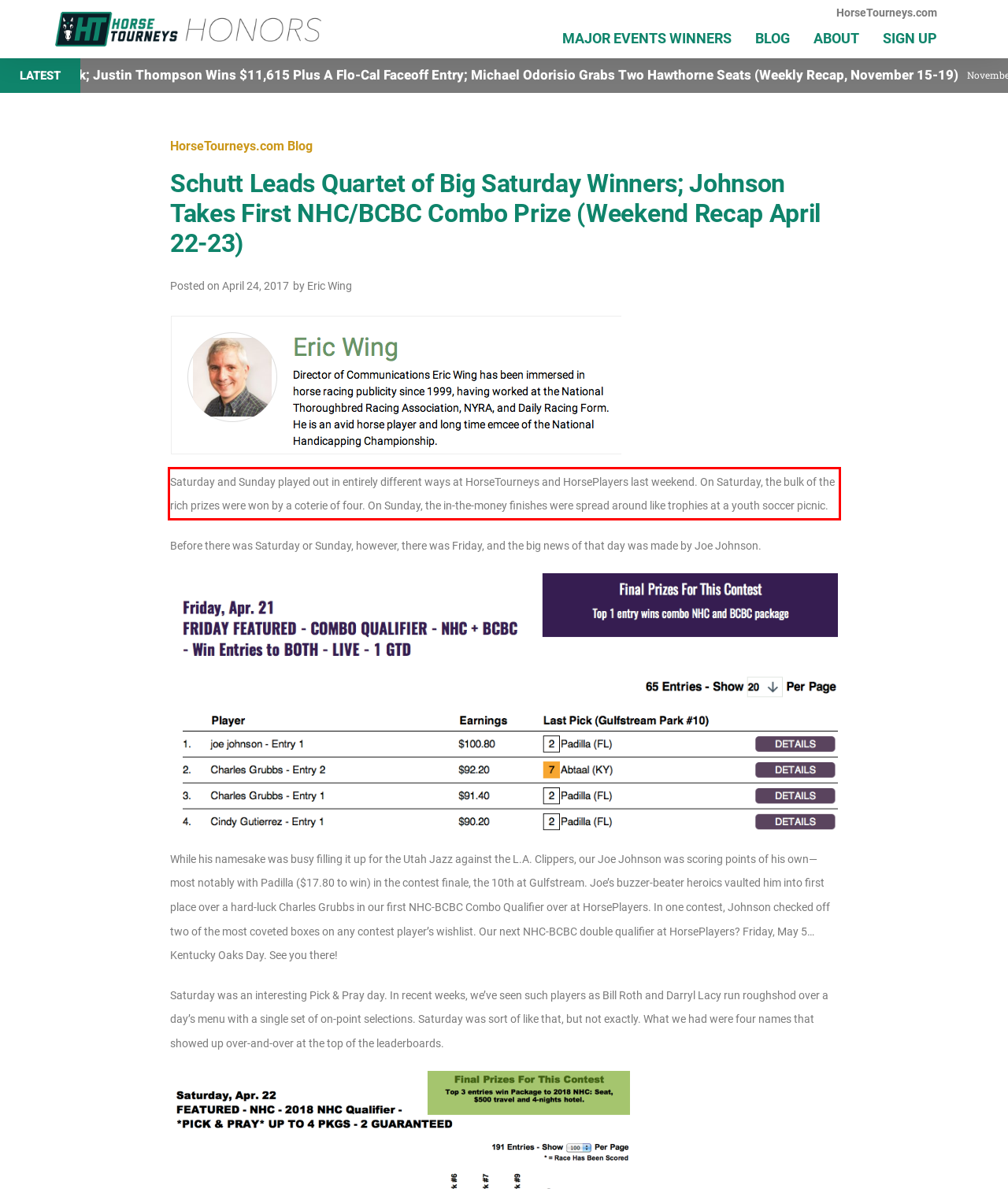You have a screenshot with a red rectangle around a UI element. Recognize and extract the text within this red bounding box using OCR.

Saturday and Sunday played out in entirely different ways at HorseTourneys and HorsePlayers last weekend. On Saturday, the bulk of the rich prizes were won by a coterie of four. On Sunday, the in-the-money finishes were spread around like trophies at a youth soccer picnic.